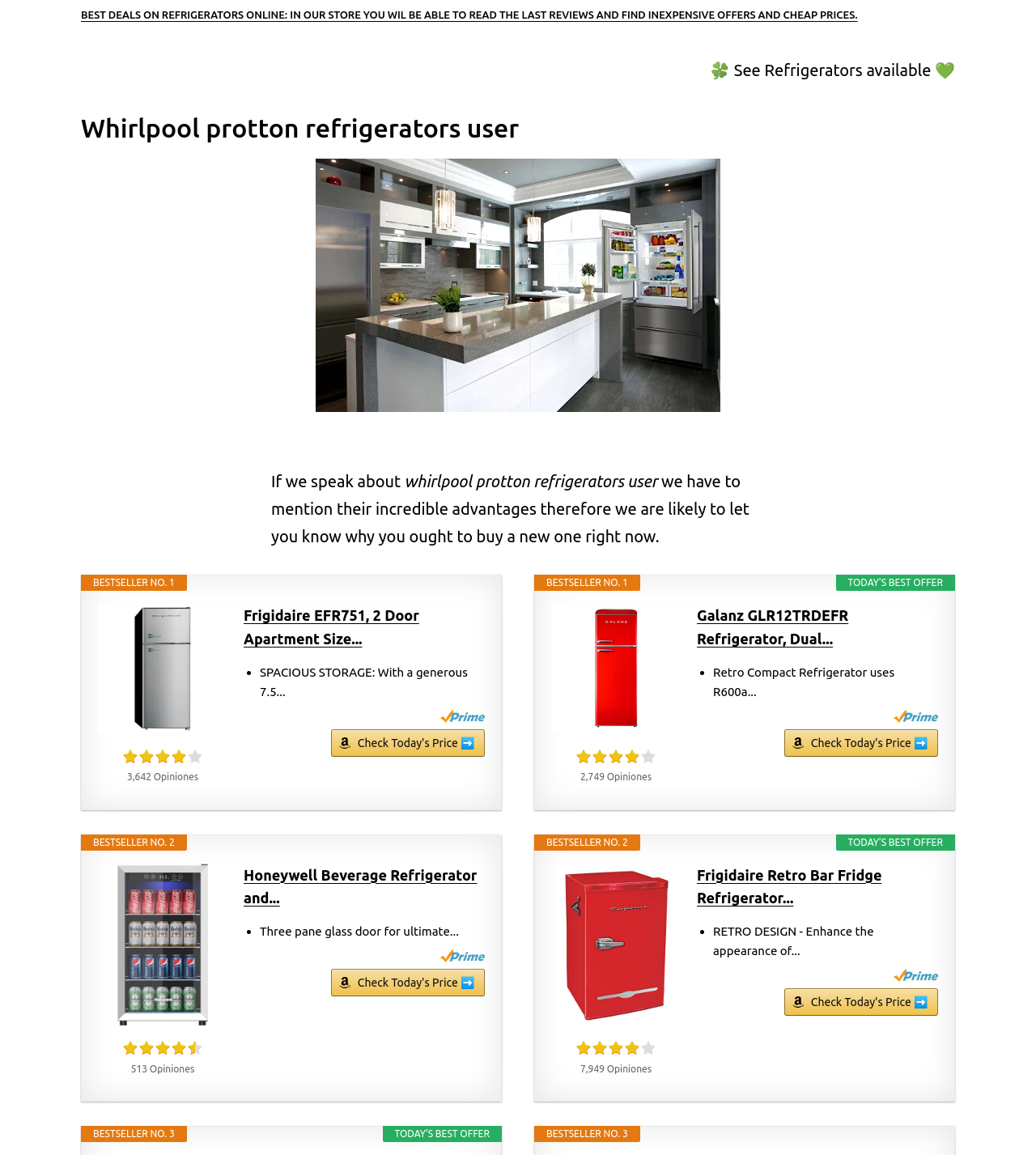Locate the bounding box coordinates of the element that should be clicked to execute the following instruction: "Read reviews on Amazon for the 'Honeywell Beverage Refrigerator'".

[0.118, 0.9, 0.196, 0.914]